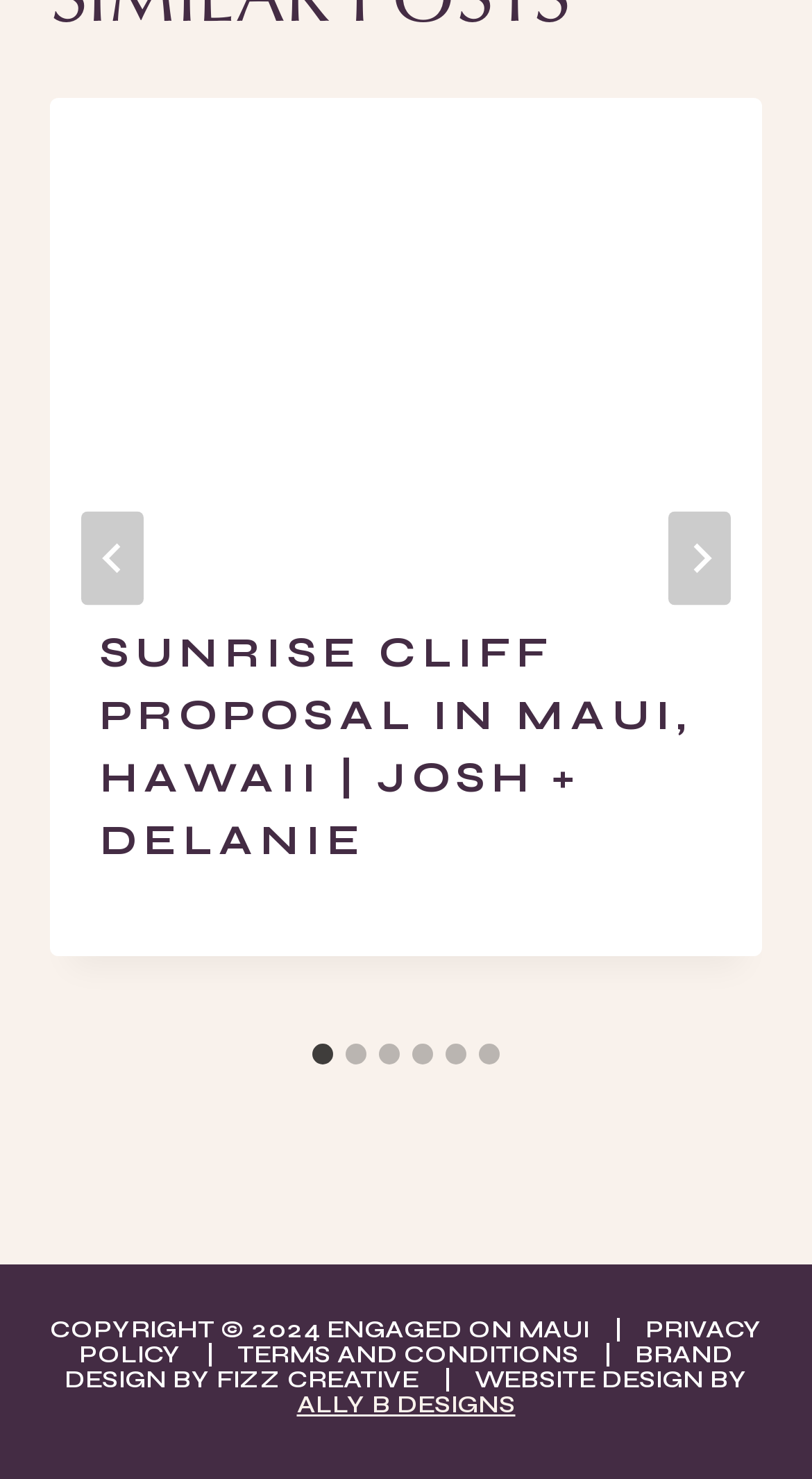Please find the bounding box coordinates of the element's region to be clicked to carry out this instruction: "Visit the website of ALLY B DESIGNS".

[0.365, 0.939, 0.635, 0.959]